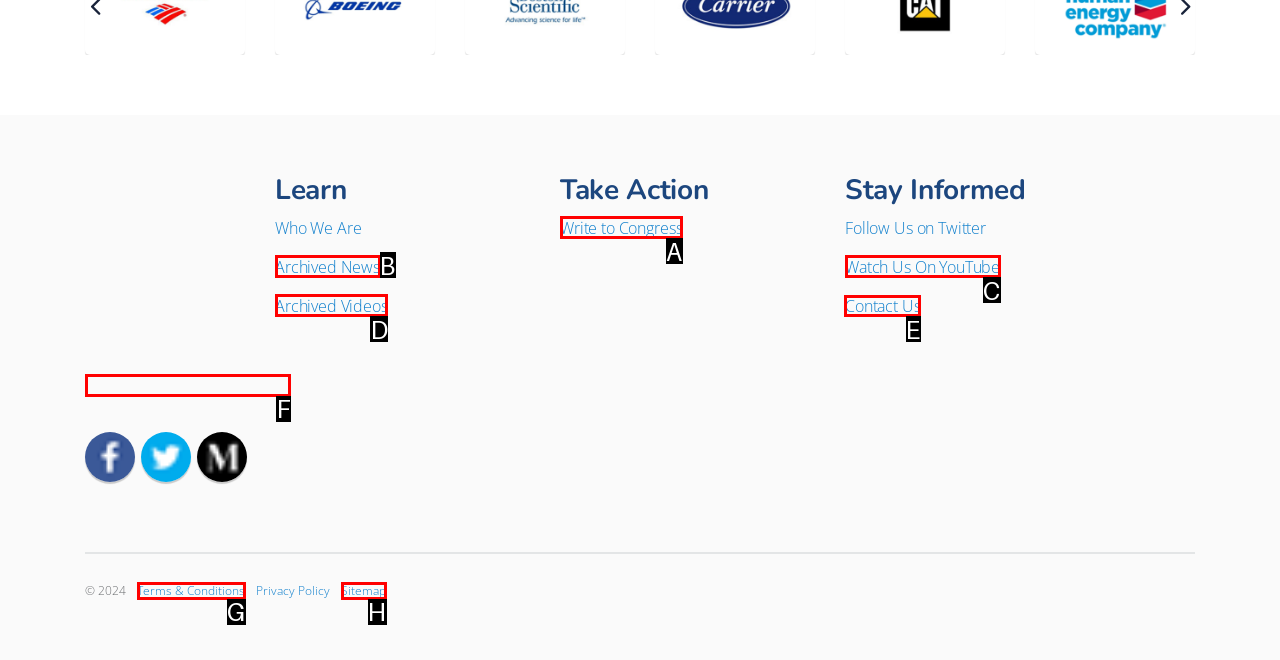Identify the appropriate choice to fulfill this task: Contact the organization
Respond with the letter corresponding to the correct option.

E